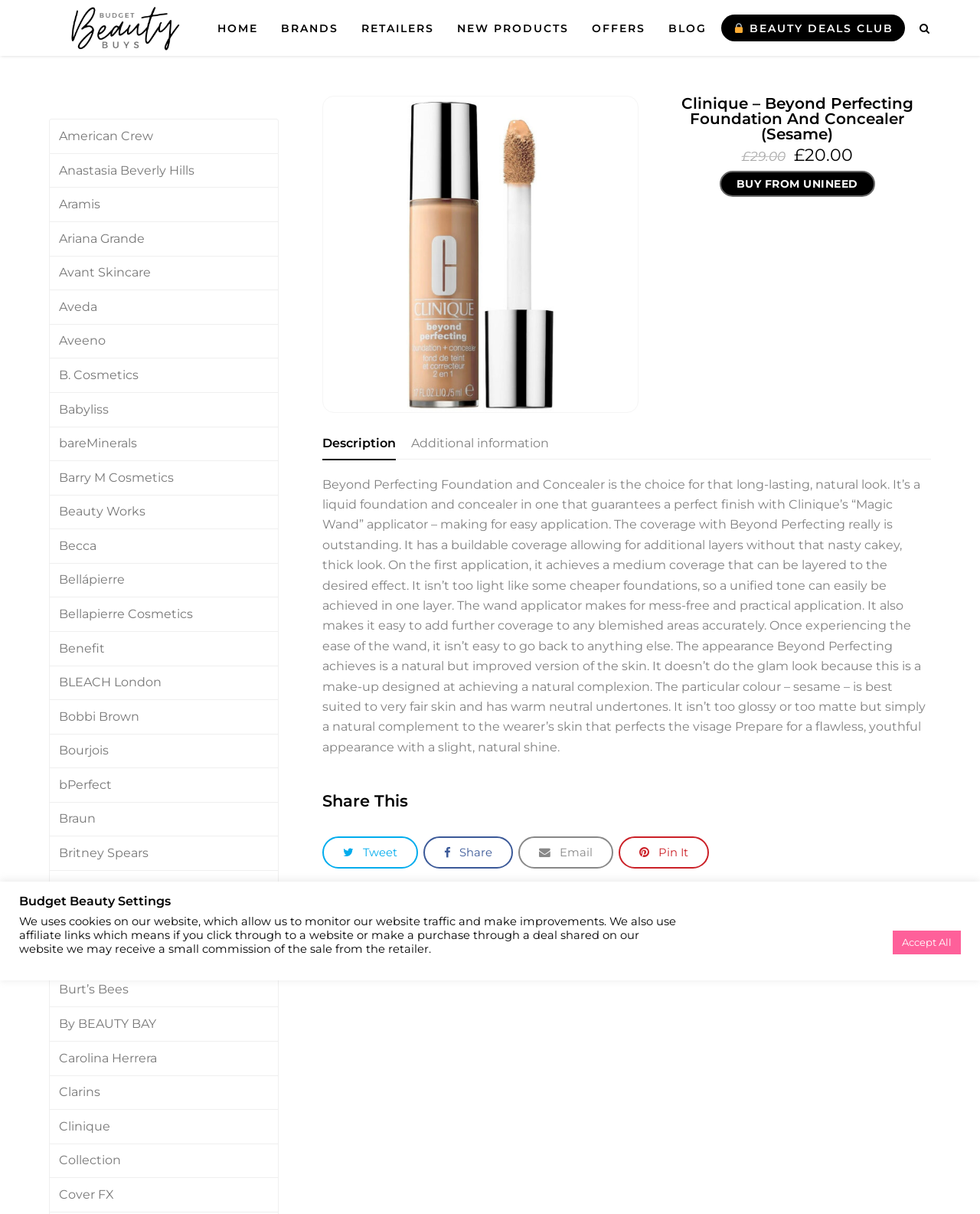Please mark the clickable region by giving the bounding box coordinates needed to complete this instruction: "Buy from Unineed".

[0.734, 0.141, 0.893, 0.162]